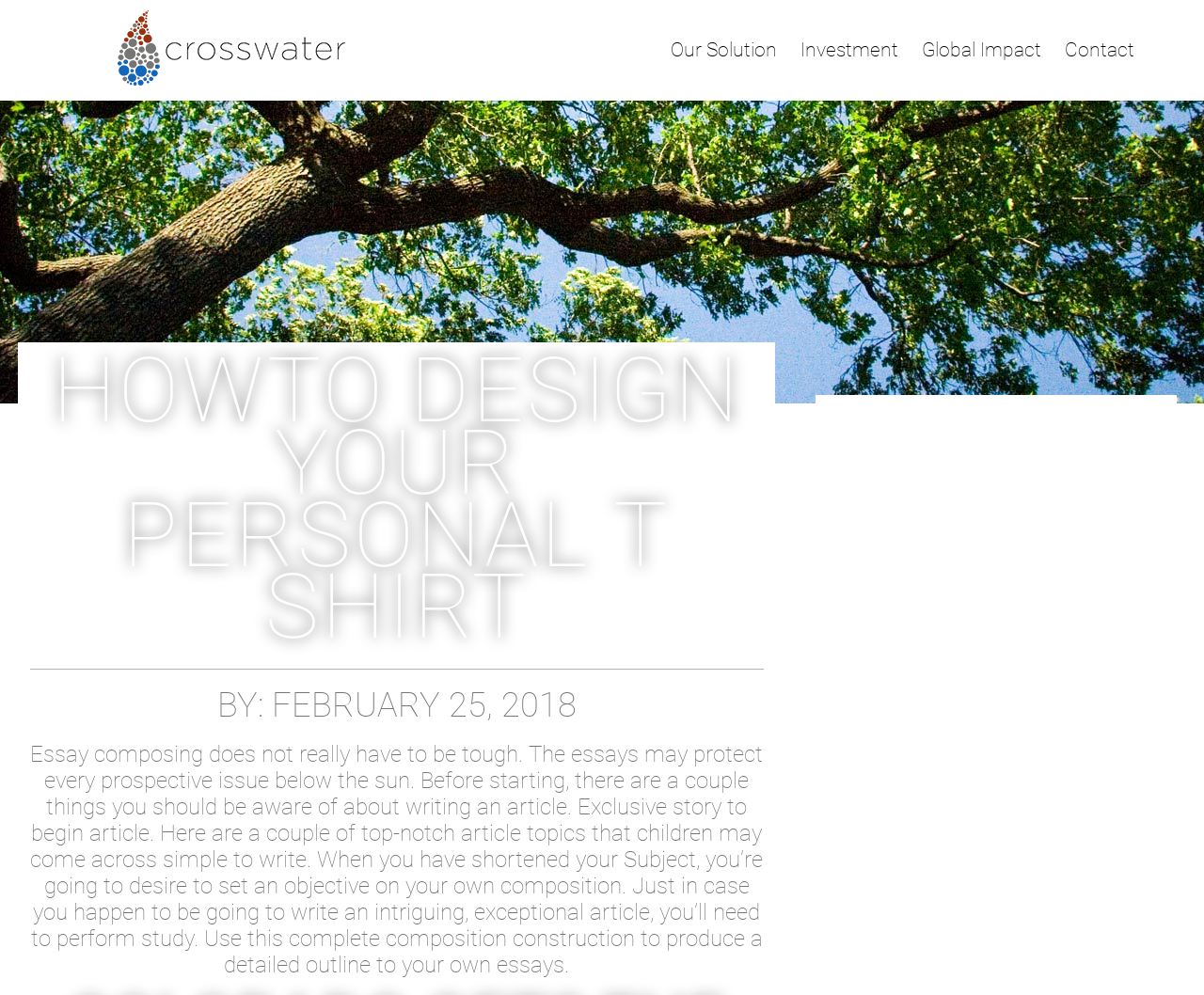What is the date mentioned in the article?
Look at the screenshot and respond with a single word or phrase.

February 25, 2018